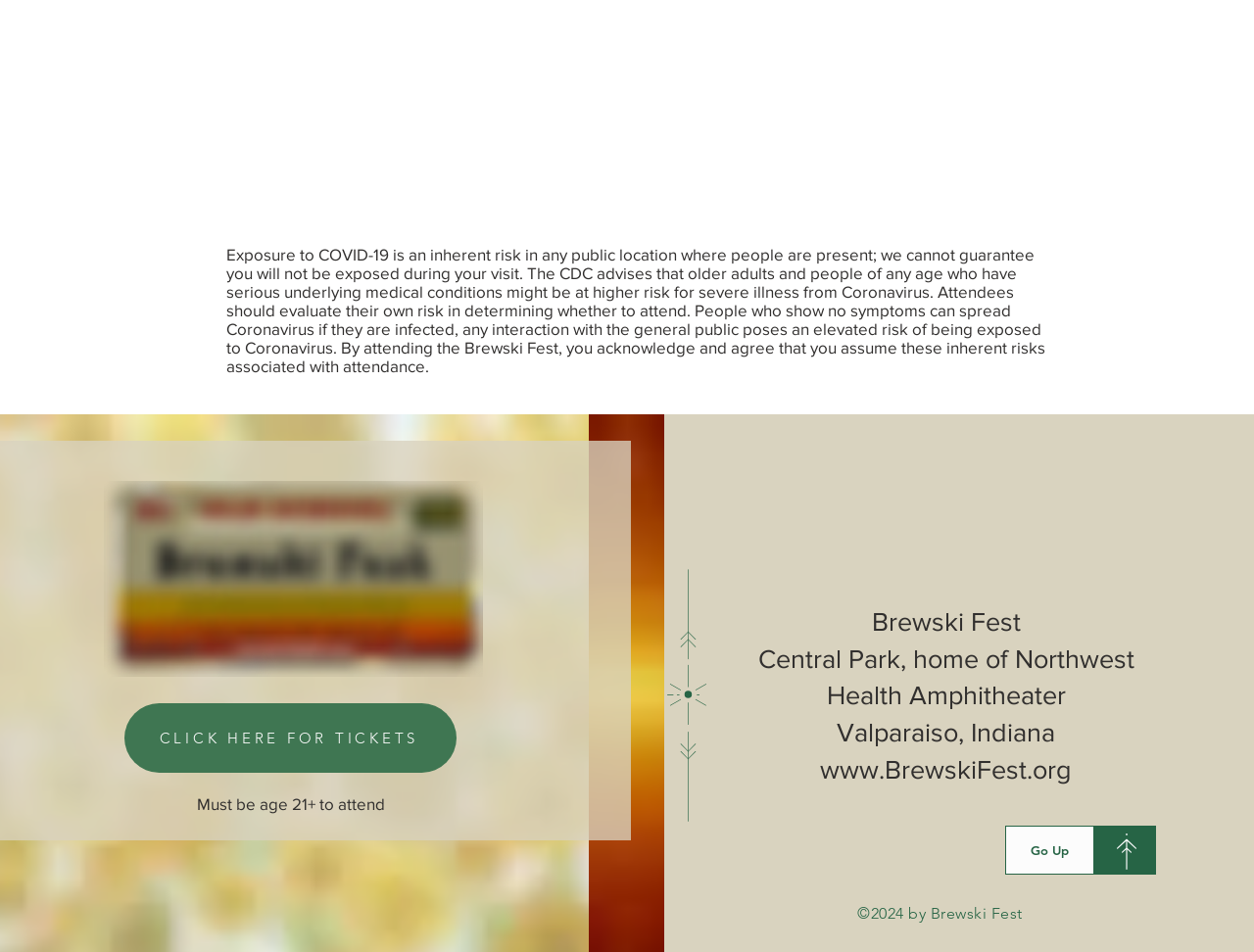Using the given description, provide the bounding box coordinates formatted as (top-left x, top-left y, bottom-right x, bottom-right y), with all values being floating point numbers between 0 and 1. Description: CLICK HERE FOR TICKETS

[0.1, 0.739, 0.364, 0.812]